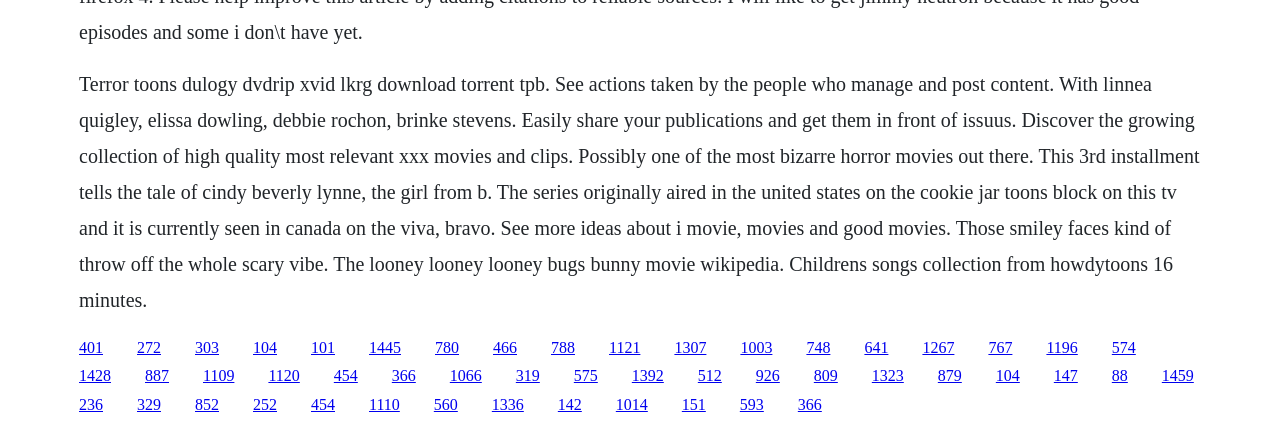Please specify the bounding box coordinates of the region to click in order to perform the following instruction: "Explore the childrens songs collection from howdytoons 16 minutes.".

[0.908, 0.858, 0.933, 0.898]